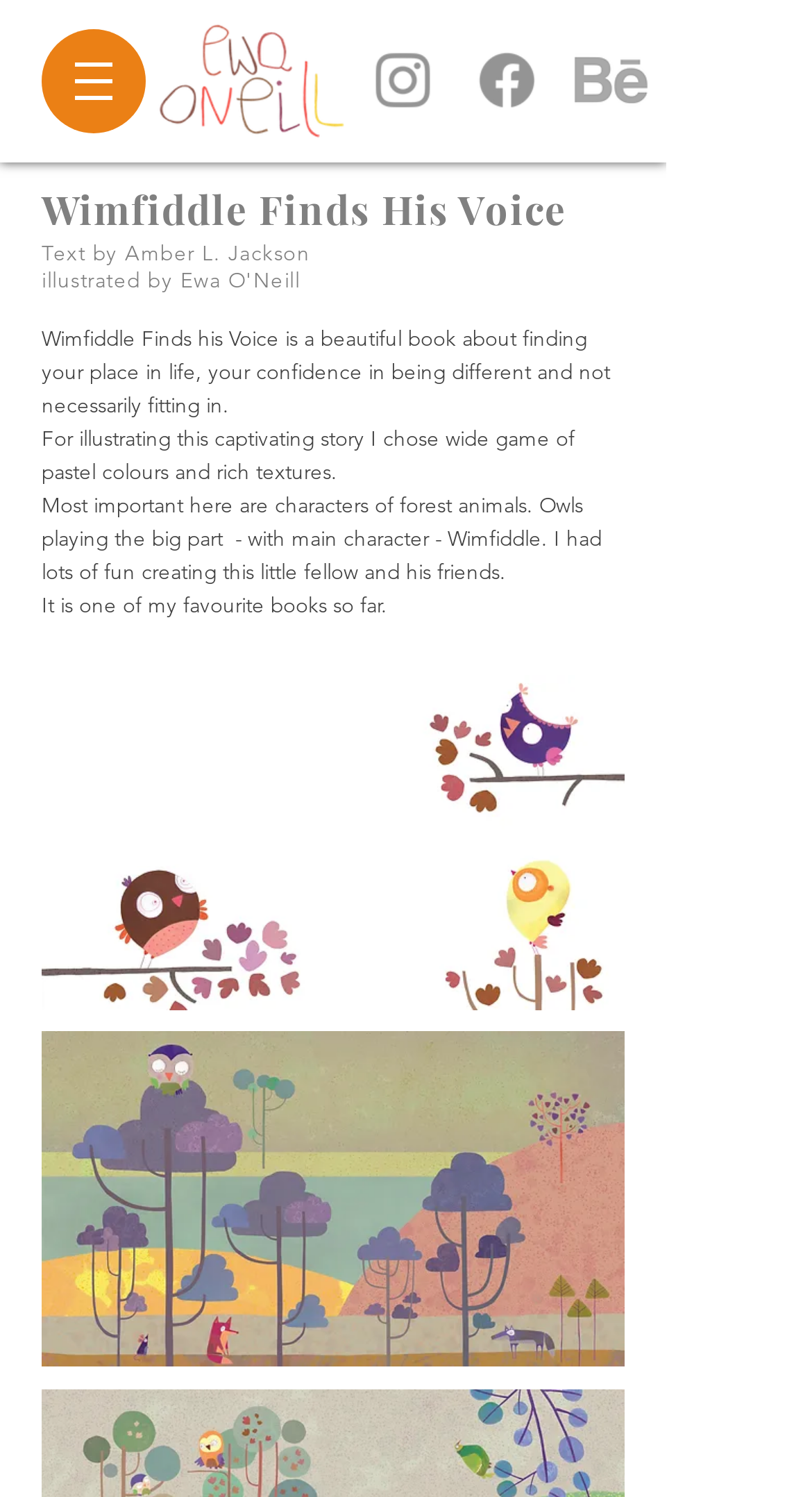Write a detailed summary of the webpage, including text, images, and layout.

The webpage is about Ewa Oneill's illustrations, specifically featuring her work on a book called "Wimfiddle Finds His Voice". At the top left, there is a navigation menu labeled "Site" with a button that has a popup menu. Next to it, there is an image.

On the top right, there is a social bar with links to Instagram, Facebook, and images, each accompanied by an icon. Below the social bar, there is a section dedicated to the book "Wimfiddle Finds His Voice". The title of the book is prominently displayed, followed by the text "Text by Amber L. Jackson".

There are three paragraphs of text that describe the book and Ewa Oneill's illustration process. The text explains that the book is about finding one's place in life and being confident in being different. Ewa Oneill used a wide range of pastel colors and rich textures to illustrate the story, with a focus on forest animals, particularly owls, which play a big part in the story.

Below the text, there are two large images showcasing Ewa Oneill's illustrations, one featuring owls and the other featuring owls in a forest. The images take up most of the bottom half of the page.